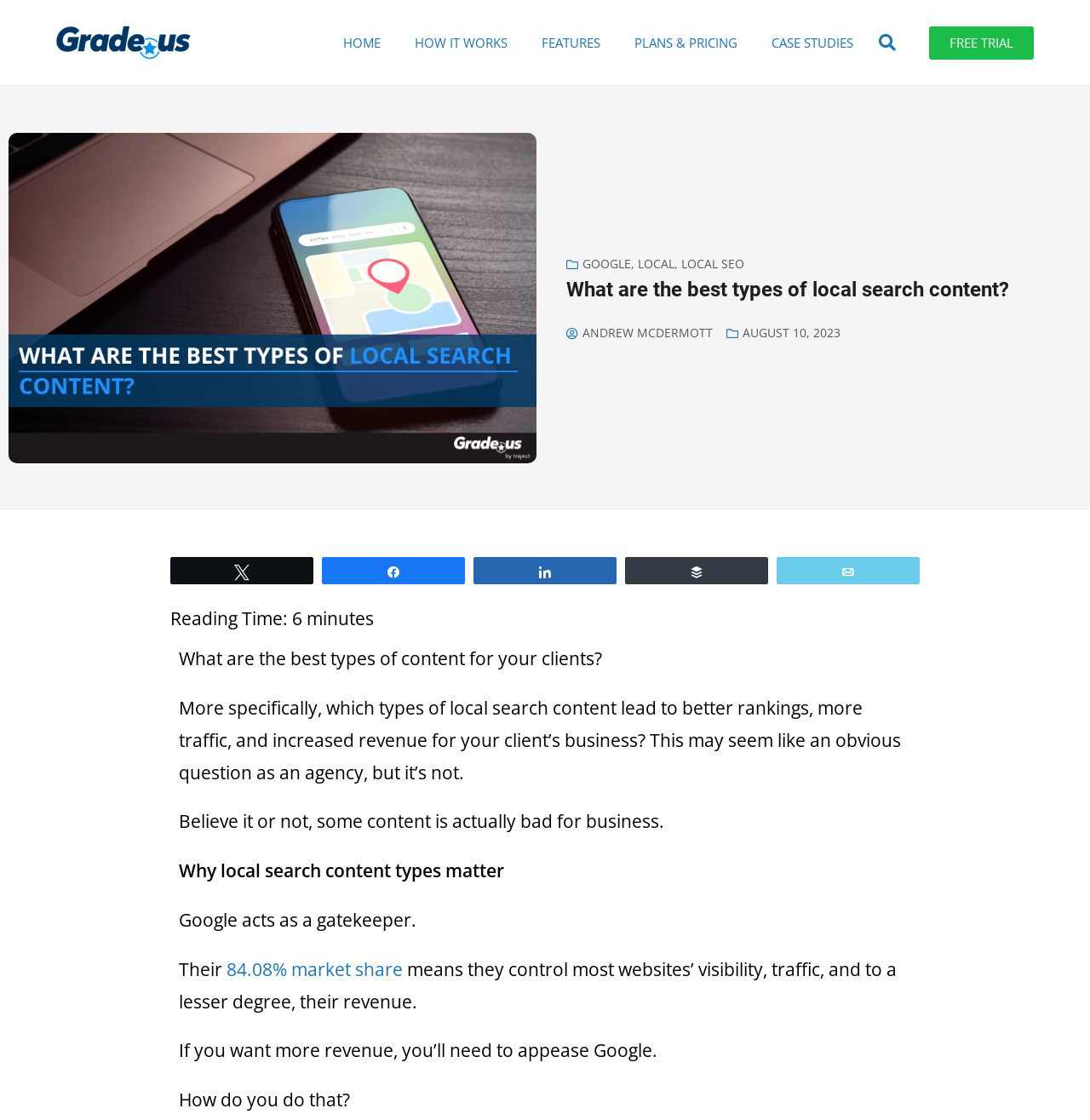Give the bounding box coordinates for the element described by: "Local SEO".

[0.625, 0.228, 0.683, 0.242]